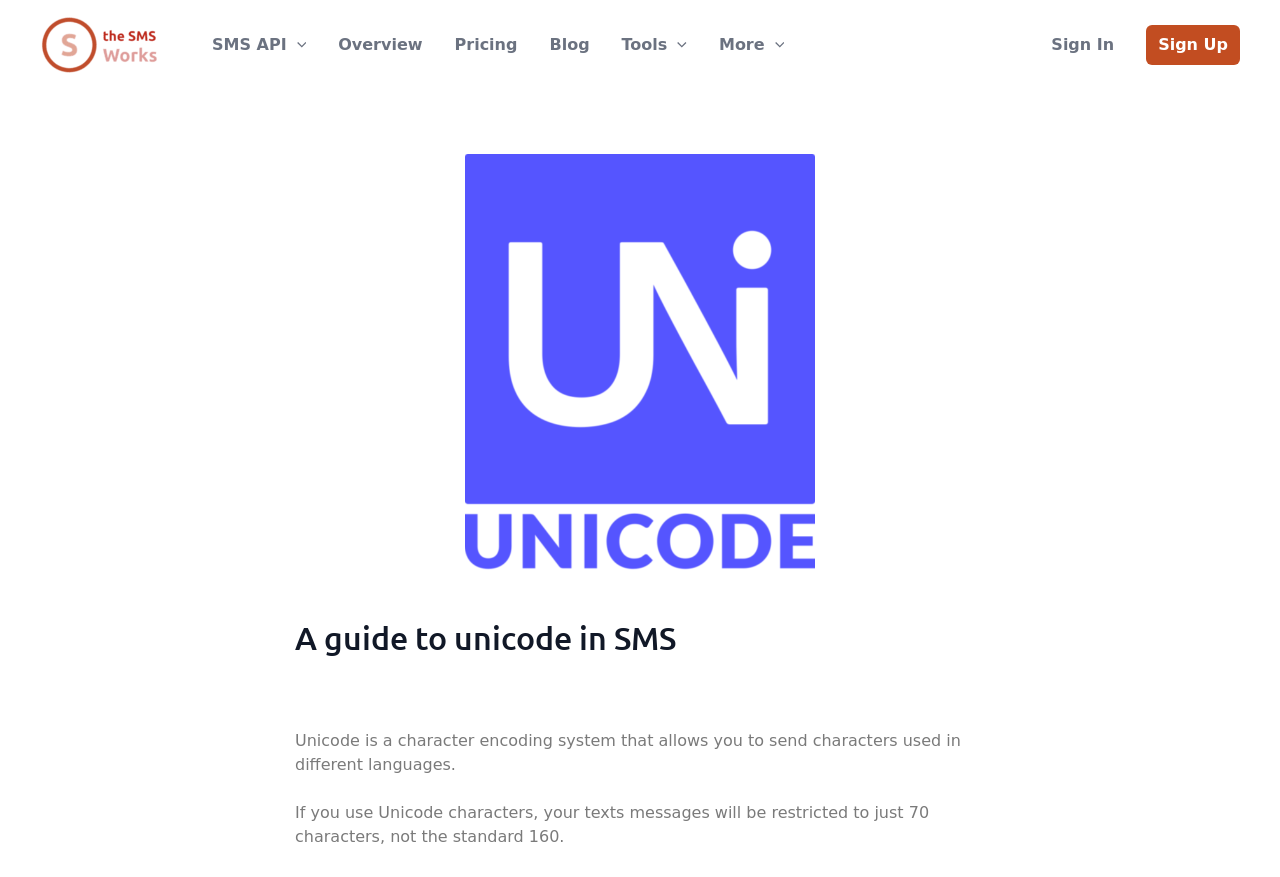Give the bounding box coordinates for the element described by: "parent_node: Tools aria-label="Menu Toggle"".

[0.521, 0.011, 0.537, 0.091]